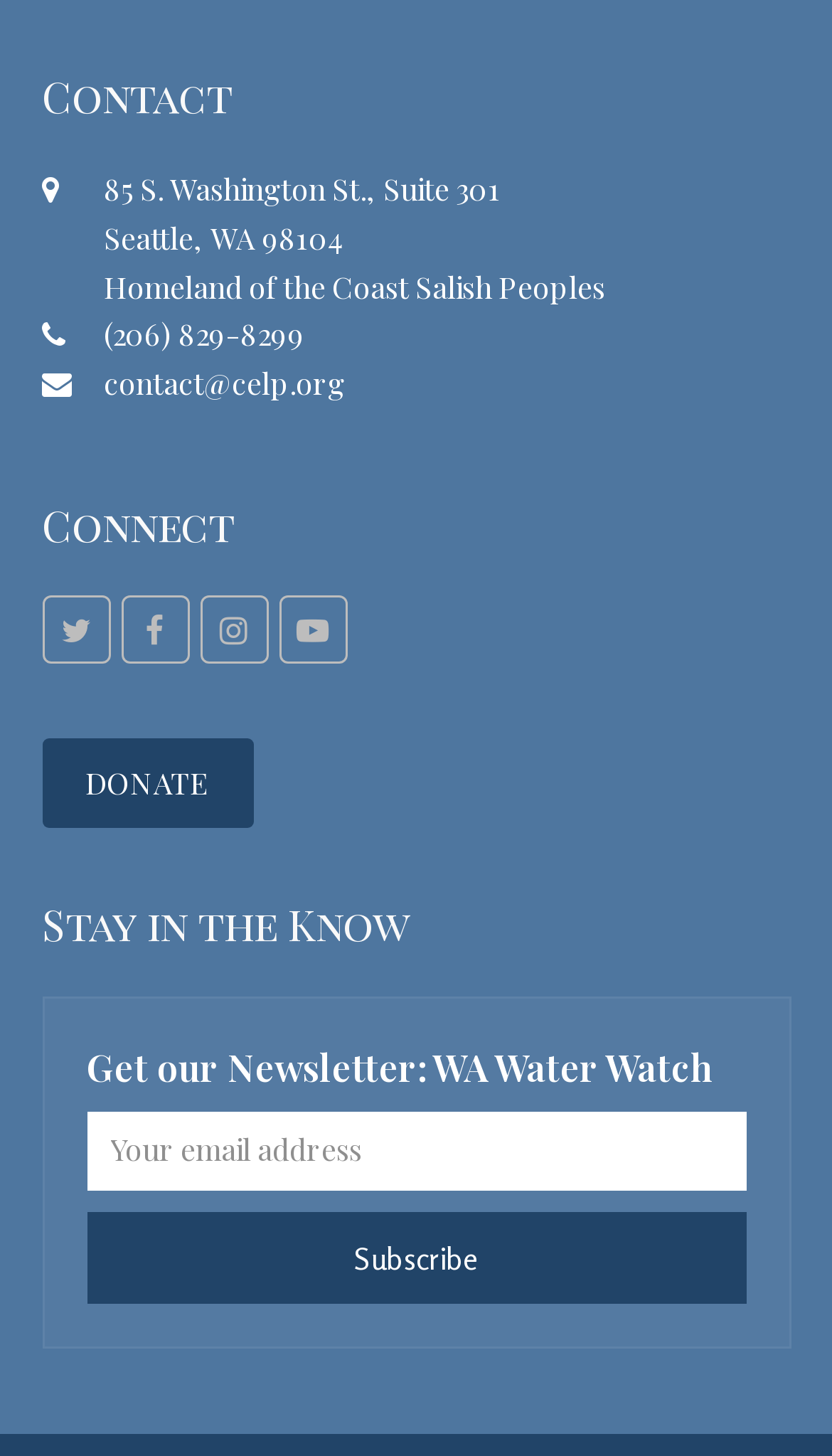What is the address of the organization?
Look at the screenshot and respond with one word or a short phrase.

85 S. Washington St., Suite 301, Seattle, WA 98104